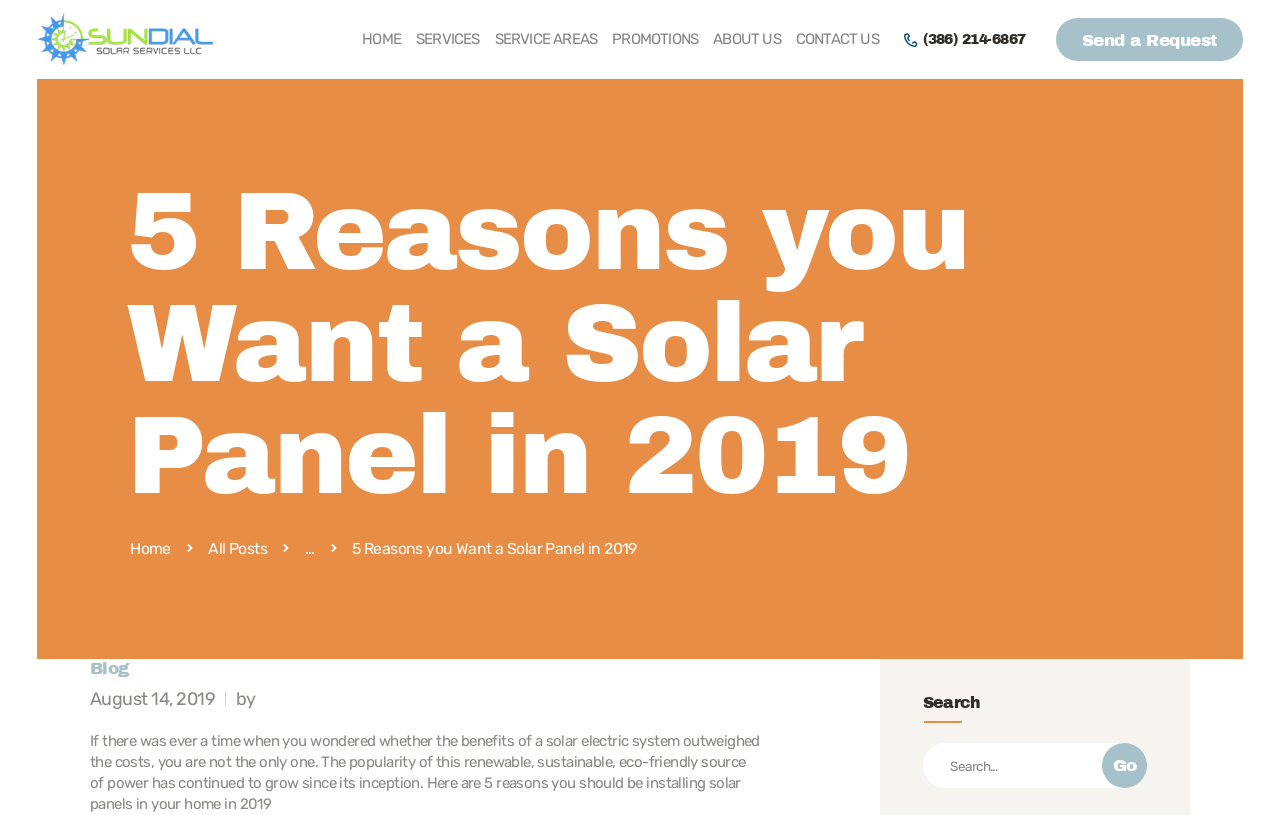Locate and extract the text of the main heading on the webpage.

5 Reasons you Want a Solar Panel in 2019